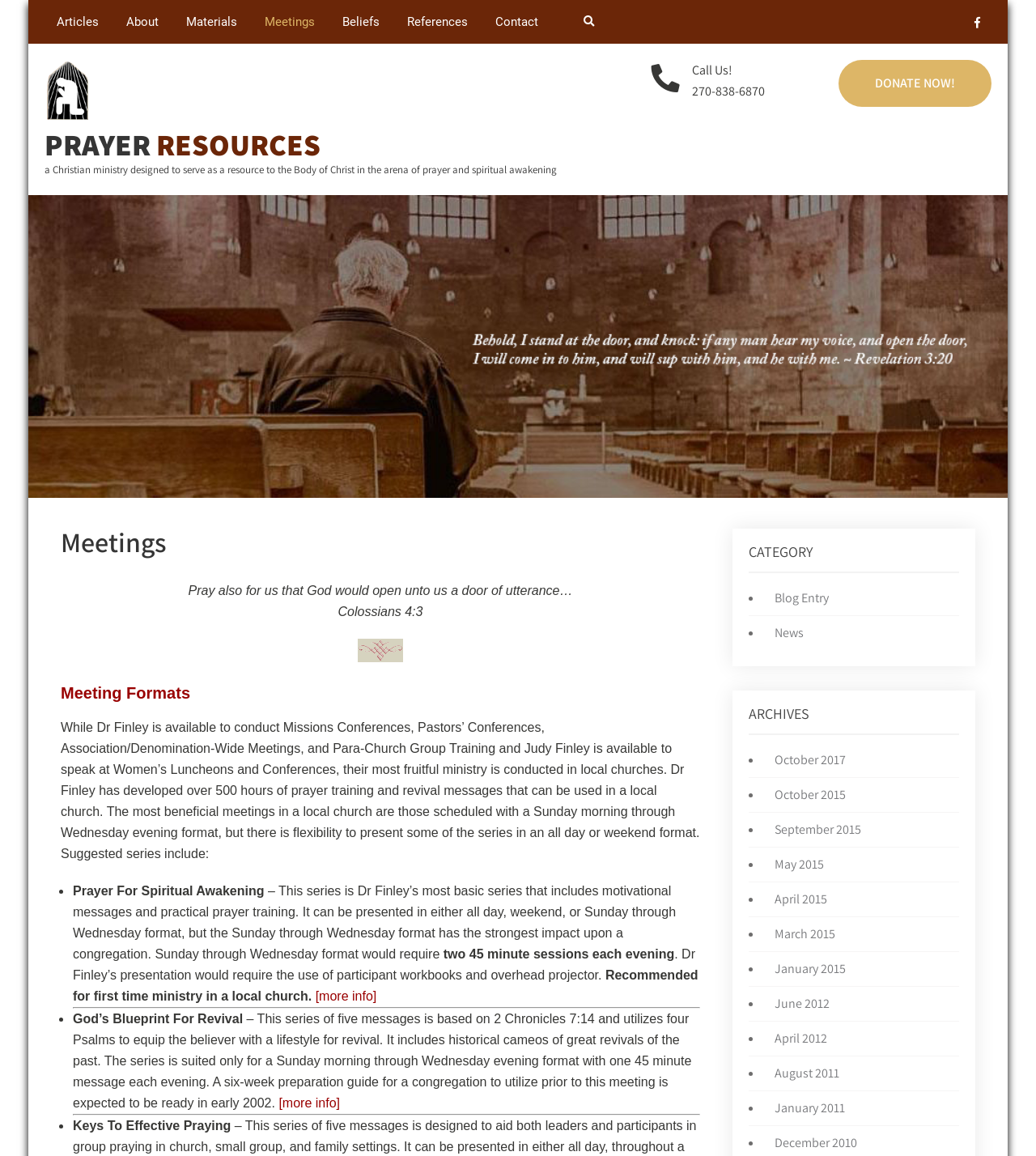What is the phone number to call?
Refer to the image and provide a concise answer in one word or phrase.

270-838-6870